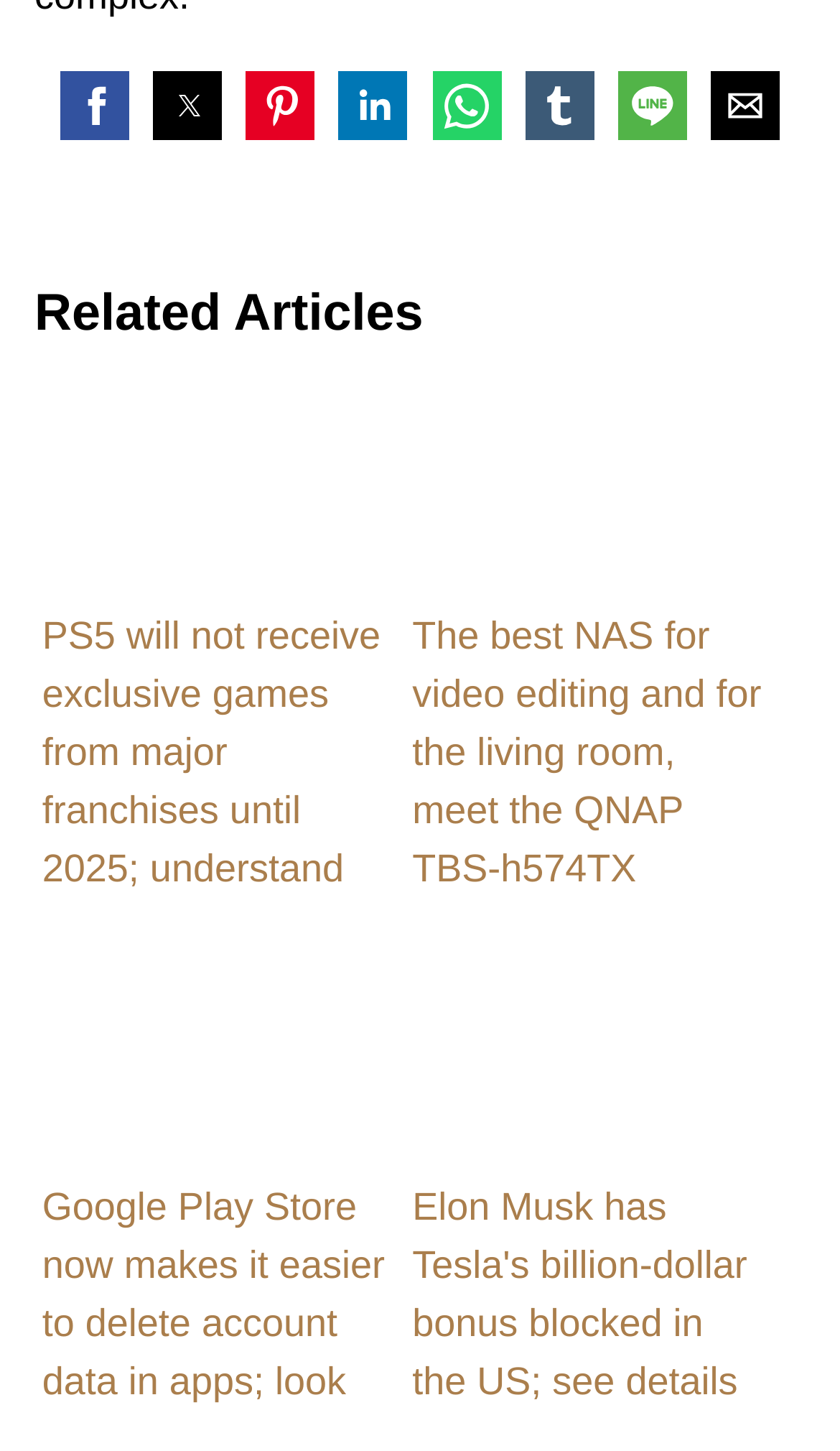How many social media sharing buttons are there?
Make sure to answer the question with a detailed and comprehensive explanation.

I counted the number of social media sharing buttons at the top of the webpage, which includes Facebook, Twitter, Pinterest, LinkedIn, WhatsApp, Tumblr, Line, and Email.